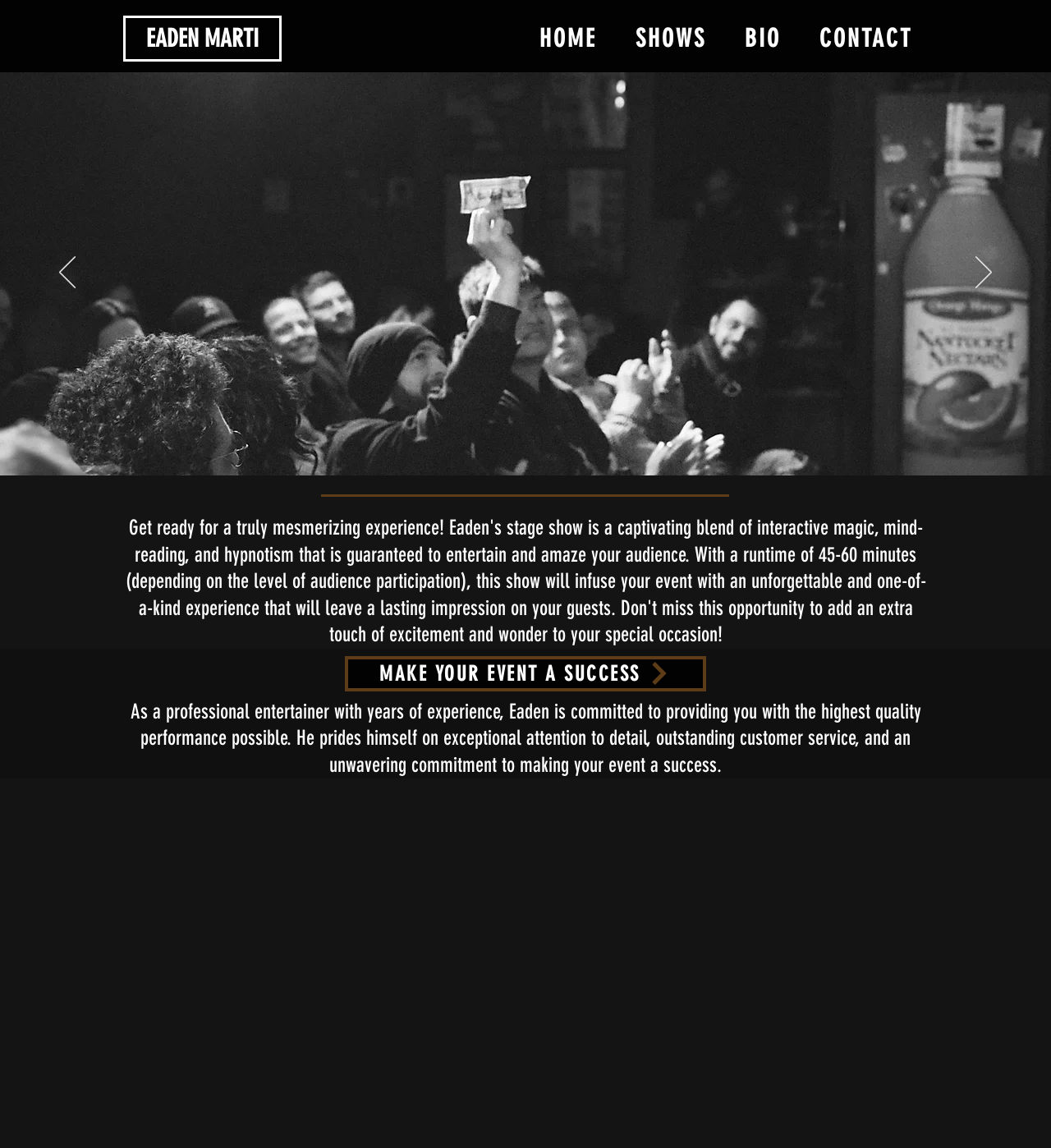What is the purpose of the 'Previous' and 'Next' buttons?
Answer the question with a detailed and thorough explanation.

The 'Previous' and 'Next' buttons are located in the slideshow region of the webpage and are likely used to navigate through the different images or slides in the slideshow. Clicking these buttons would allow the user to view different images or content.